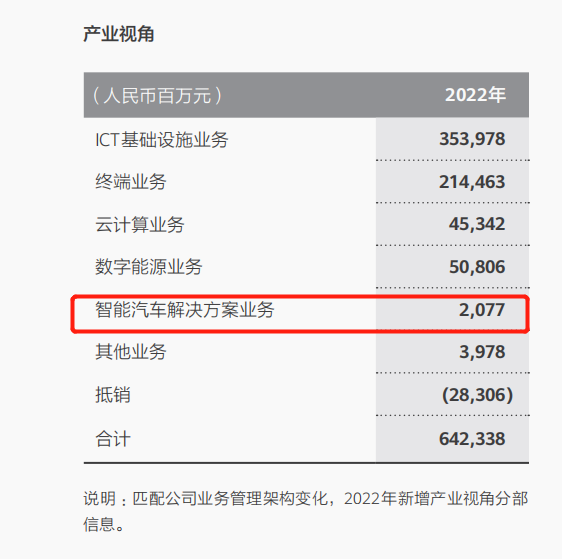What is the focus of Huawei's investments?
Please answer the question with as much detail as possible using the screenshot.

The report collectively emphasizes Huawei's substantial investments in Research and Development (R&D), which is a significant aspect of the company's financial dynamics and business operations.